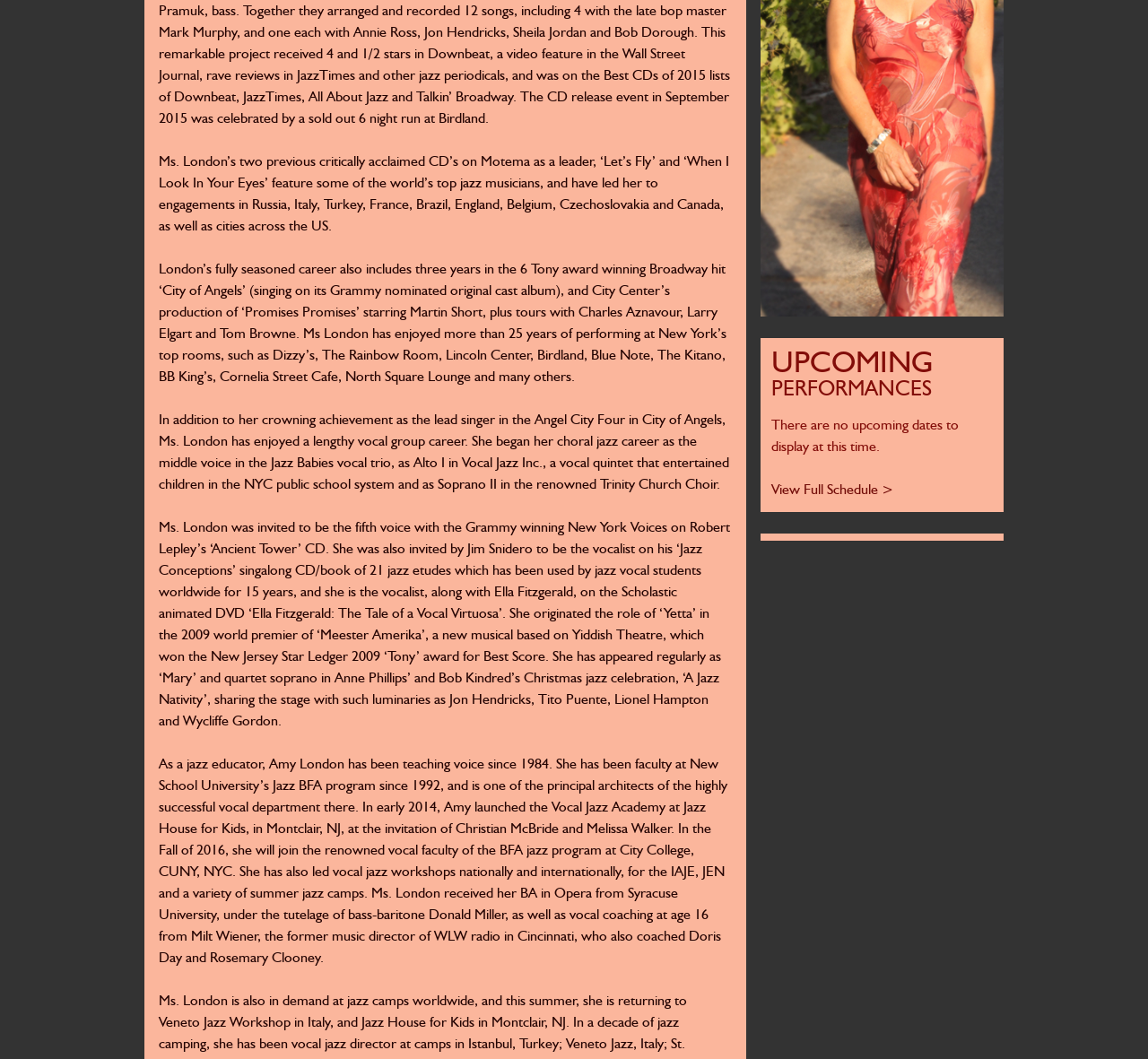Please determine the bounding box coordinates, formatted as (top-left x, top-left y, bottom-right x, bottom-right y), with all values as floating point numbers between 0 and 1. Identify the bounding box of the region described as: View Full Schedule >

[0.672, 0.457, 0.778, 0.47]